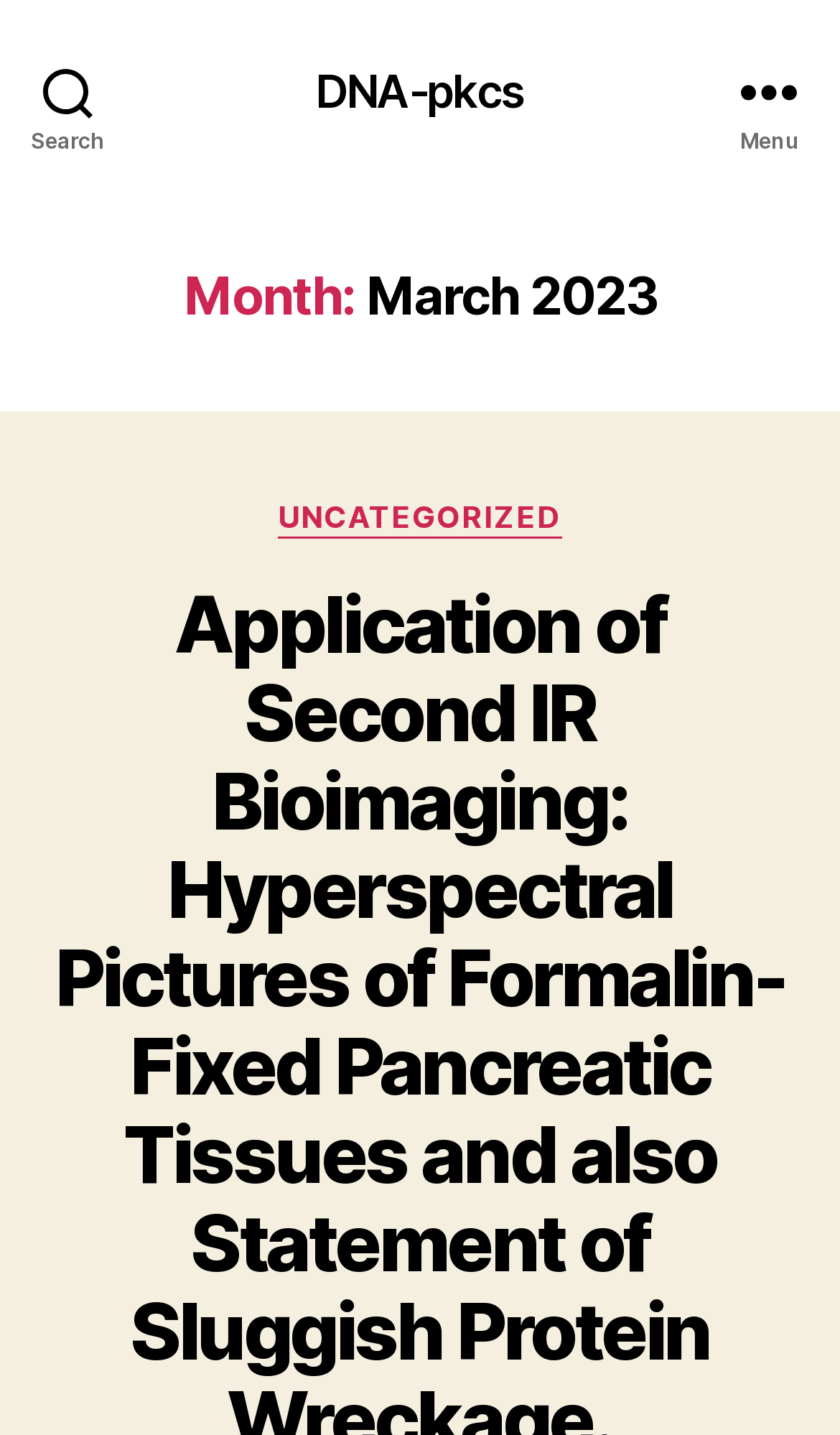Is there a link to DNA-pkcs?
Using the screenshot, give a one-word or short phrase answer.

Yes